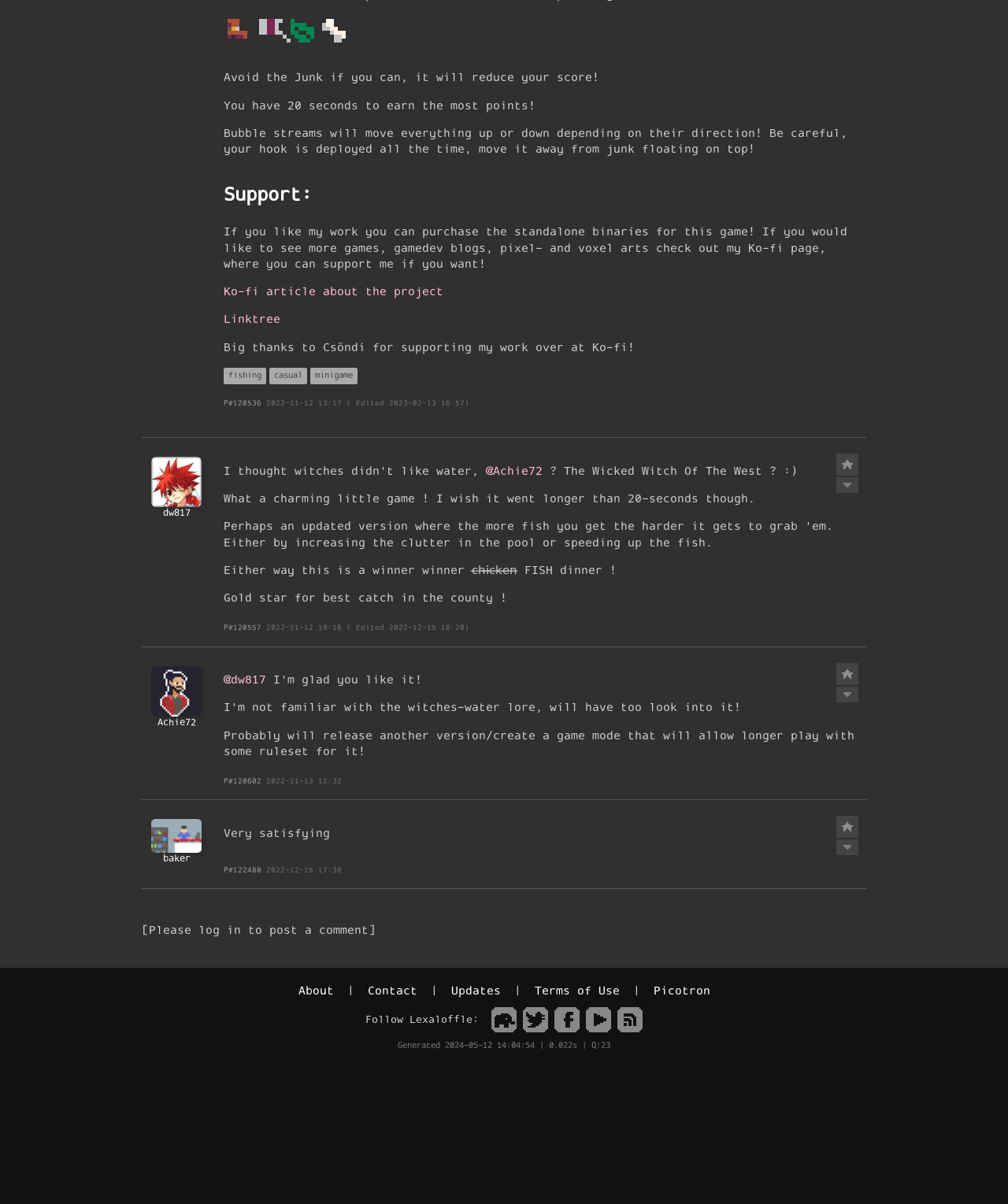Bounding box coordinates are specified in the format (top-left x, top-left y, bottom-right x, bottom-right y). All values are floating point numbers bounded between 0 and 1. Please provide the bounding box coordinate of the region this sentence describes: parent_node: Follow Lexaloffle:

[0.581, 0.837, 0.606, 0.857]